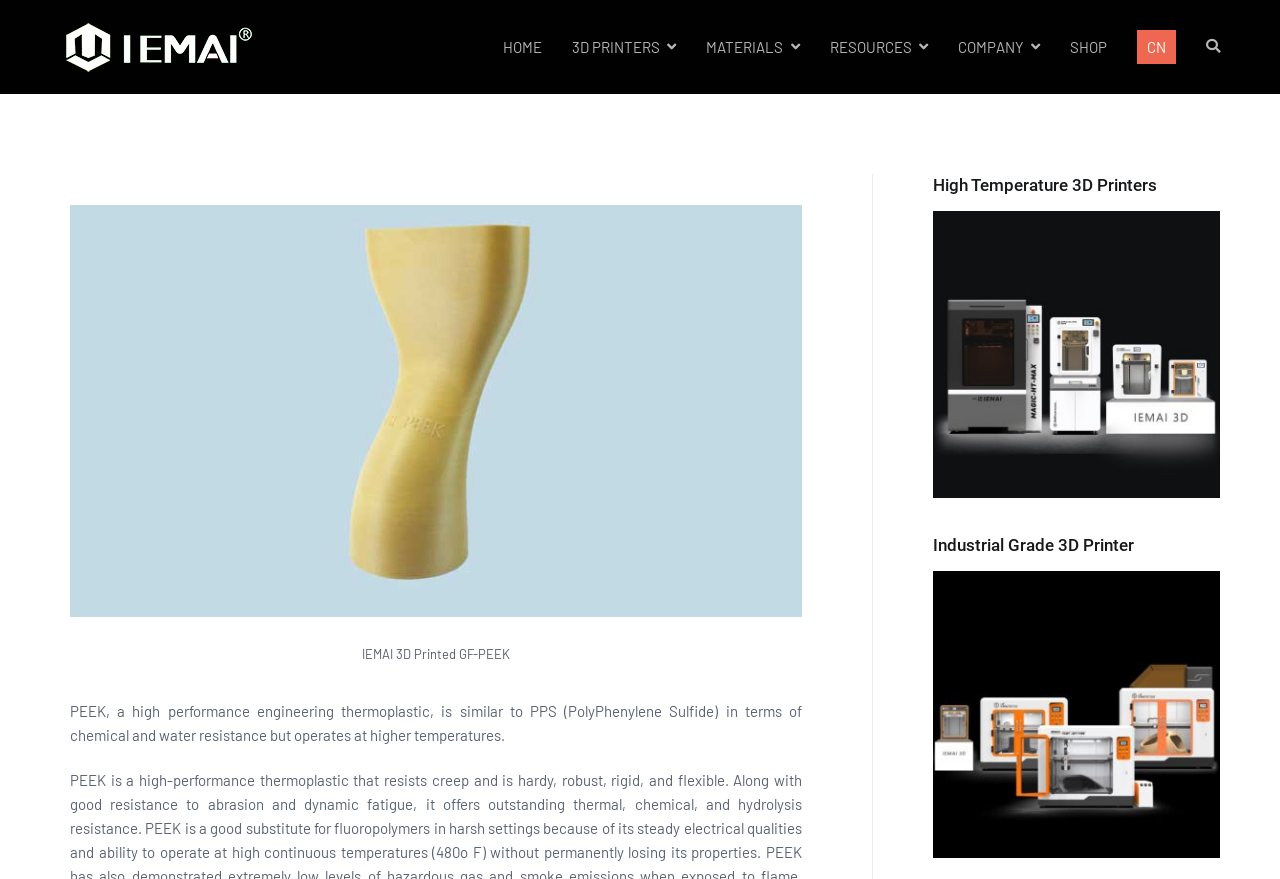What is the company name?
Give a single word or phrase answer based on the content of the image.

IEMAI3D